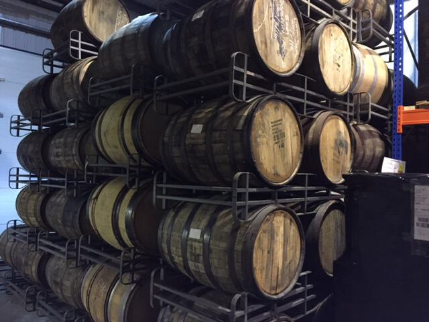What is the purpose of the barrels?
Kindly offer a detailed explanation using the data available in the image.

The caption explains that the barrels are used for aging beers, which enhances the complexity and flavor profile of the beers produced, highlighting the importance of barrel-aging in the brewing process.